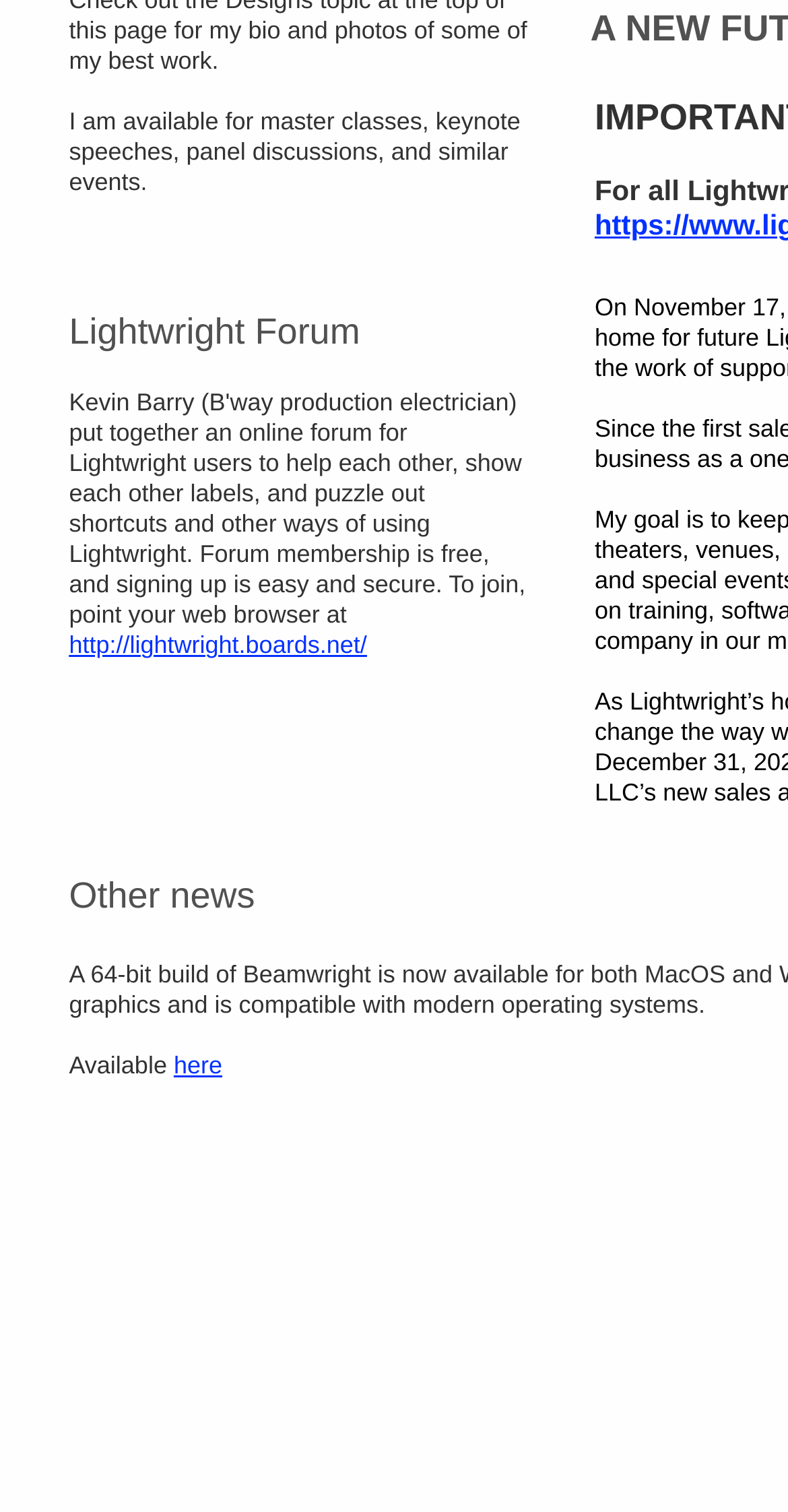Determine the bounding box coordinates (top-left x, top-left y, bottom-right x, bottom-right y) of the UI element described in the following text: here

[0.22, 0.696, 0.282, 0.714]